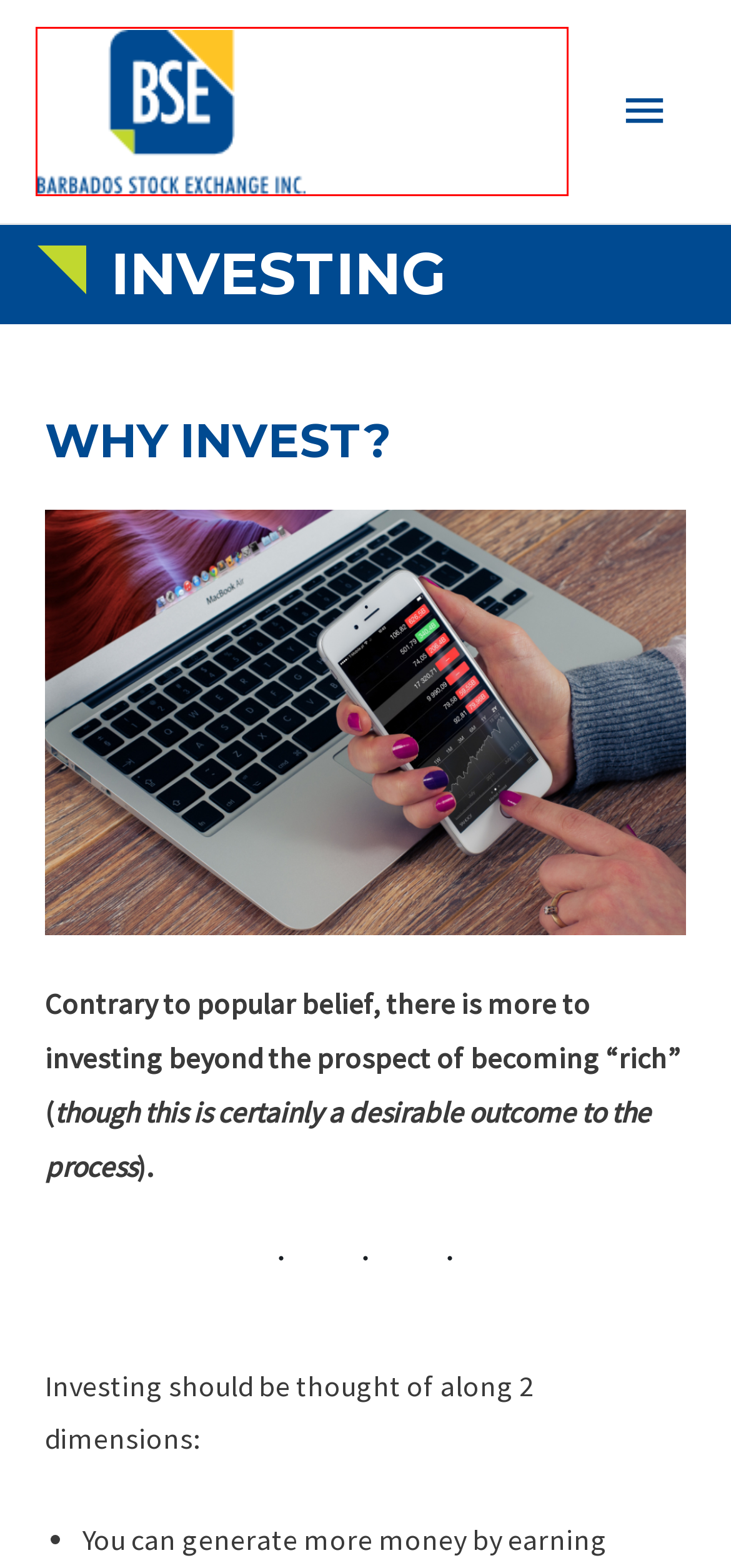Examine the screenshot of the webpage, which includes a red bounding box around an element. Choose the best matching webpage description for the page that will be displayed after clicking the element inside the red bounding box. Here are the candidates:
A. Barbados Stock Exchange Inc.
B. Why List With Us? - BSE
C. Clearing and Settlement - BSE
D. Registered Brokers - BSE
E. Emera Deposit Receipts - BSE
F. Frequently Asked Questions - BSE
G. The Ideal Candidate - BSE
H. Our Technology - BSE

A